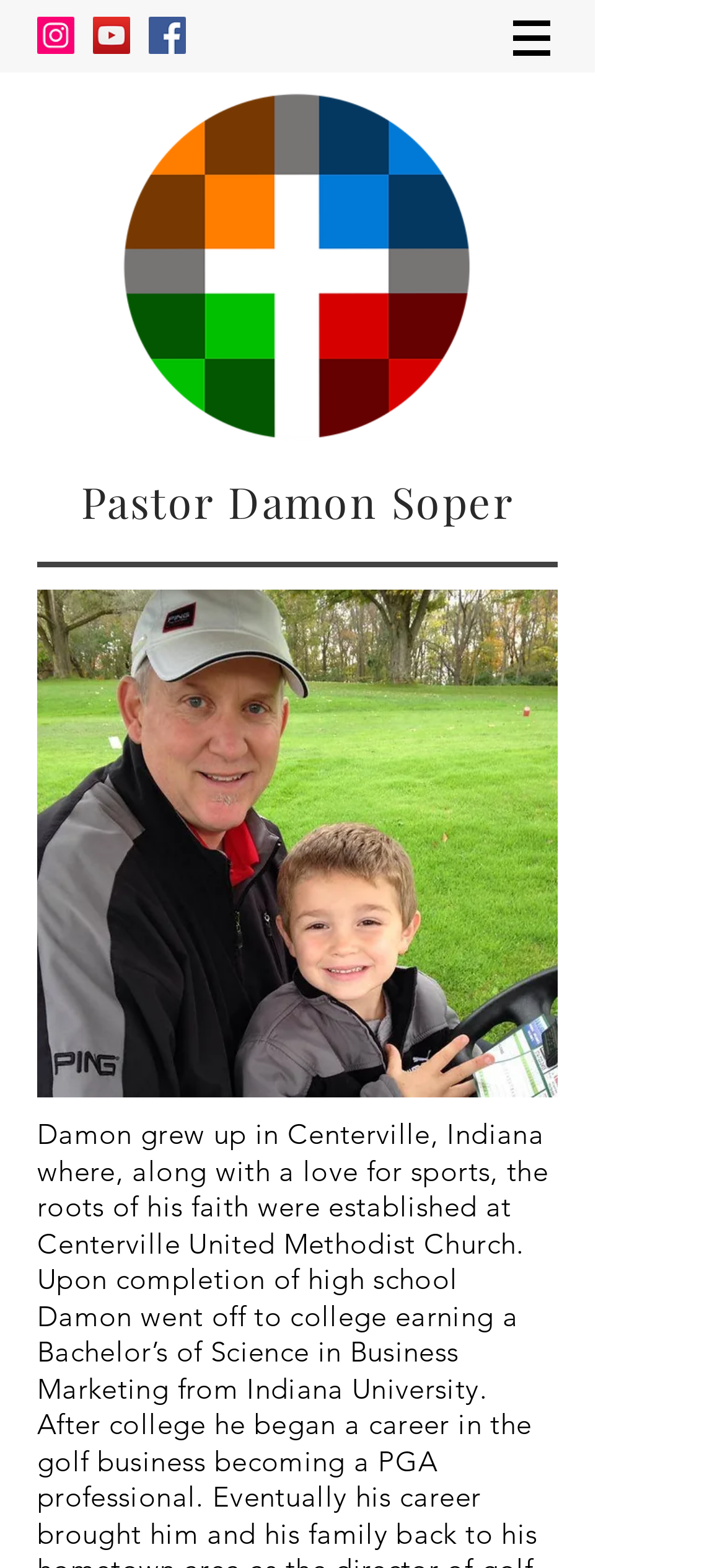What is the name of the pastor?
Examine the image and provide an in-depth answer to the question.

I found the name of the pastor in the heading element, which says 'Pastor Damon Soper'.